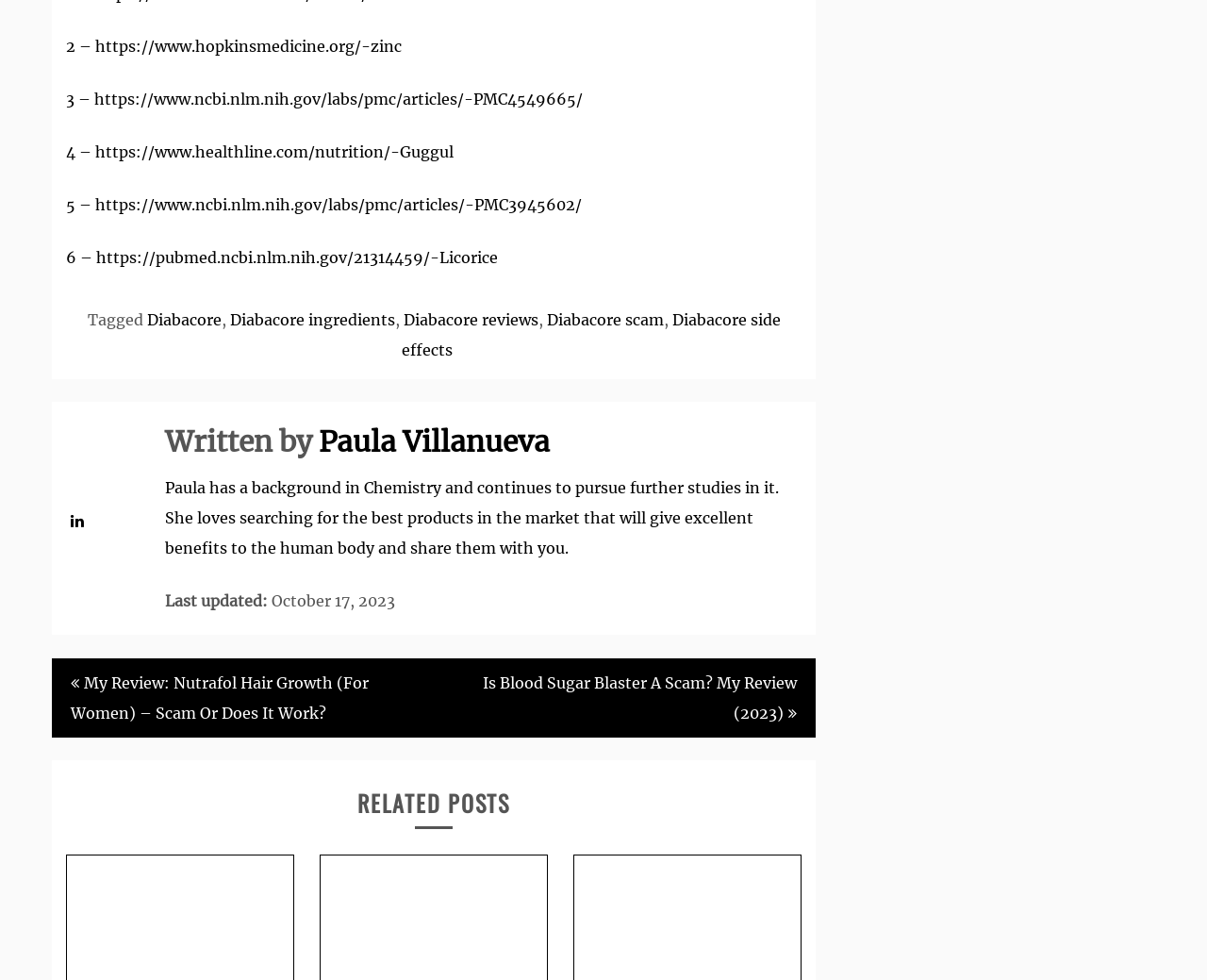What is the date of the last update?
Please analyze the image and answer the question with as much detail as possible.

The date of the last update is mentioned below the paragraph about the author, which states 'Last updated: October 17, 2023'.